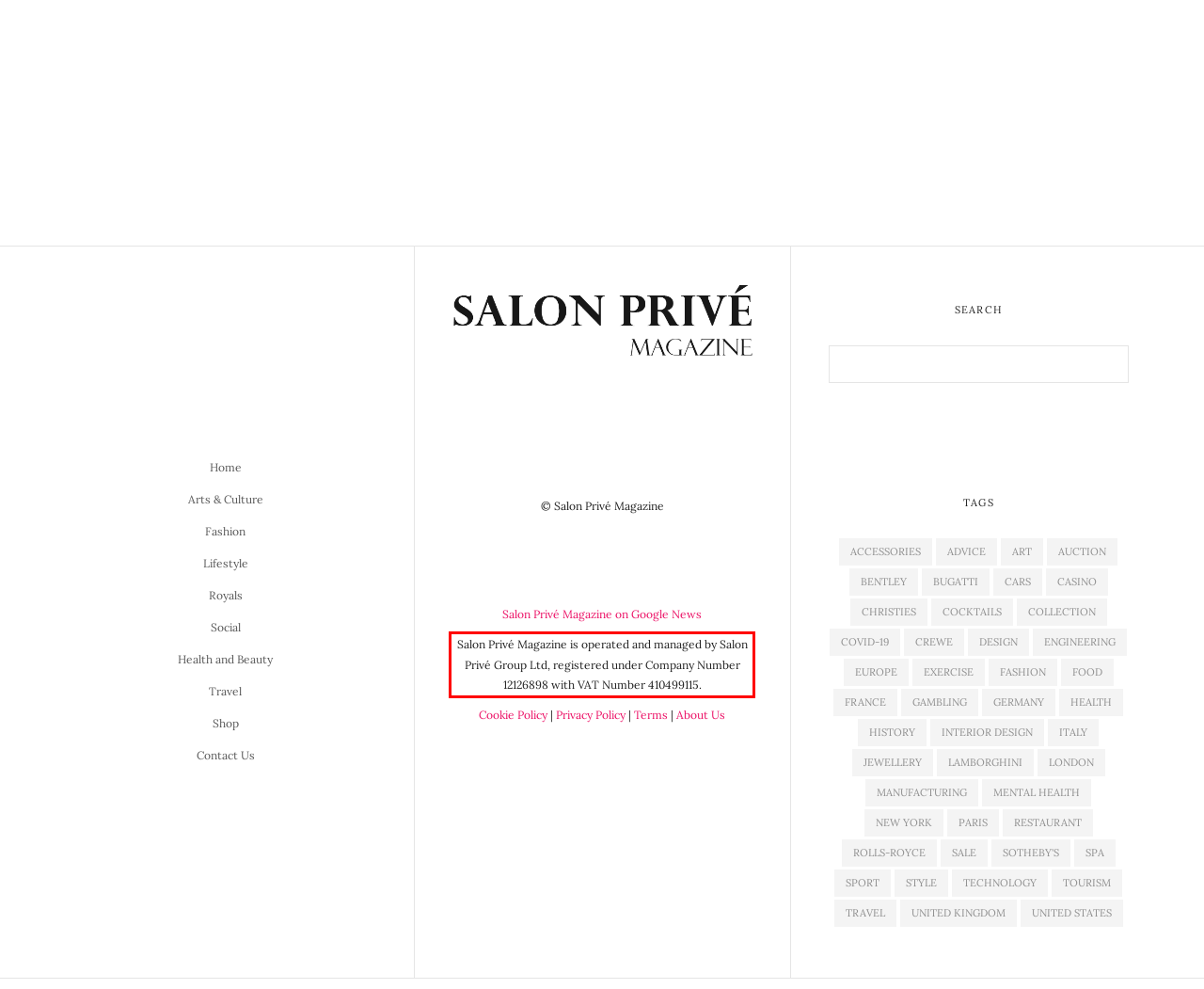You are provided with a webpage screenshot that includes a red rectangle bounding box. Extract the text content from within the bounding box using OCR.

Salon Privé Magazine is operated and managed by Salon Privé Group Ltd, registered under Company Number 12126898 with VAT Number 410499115.